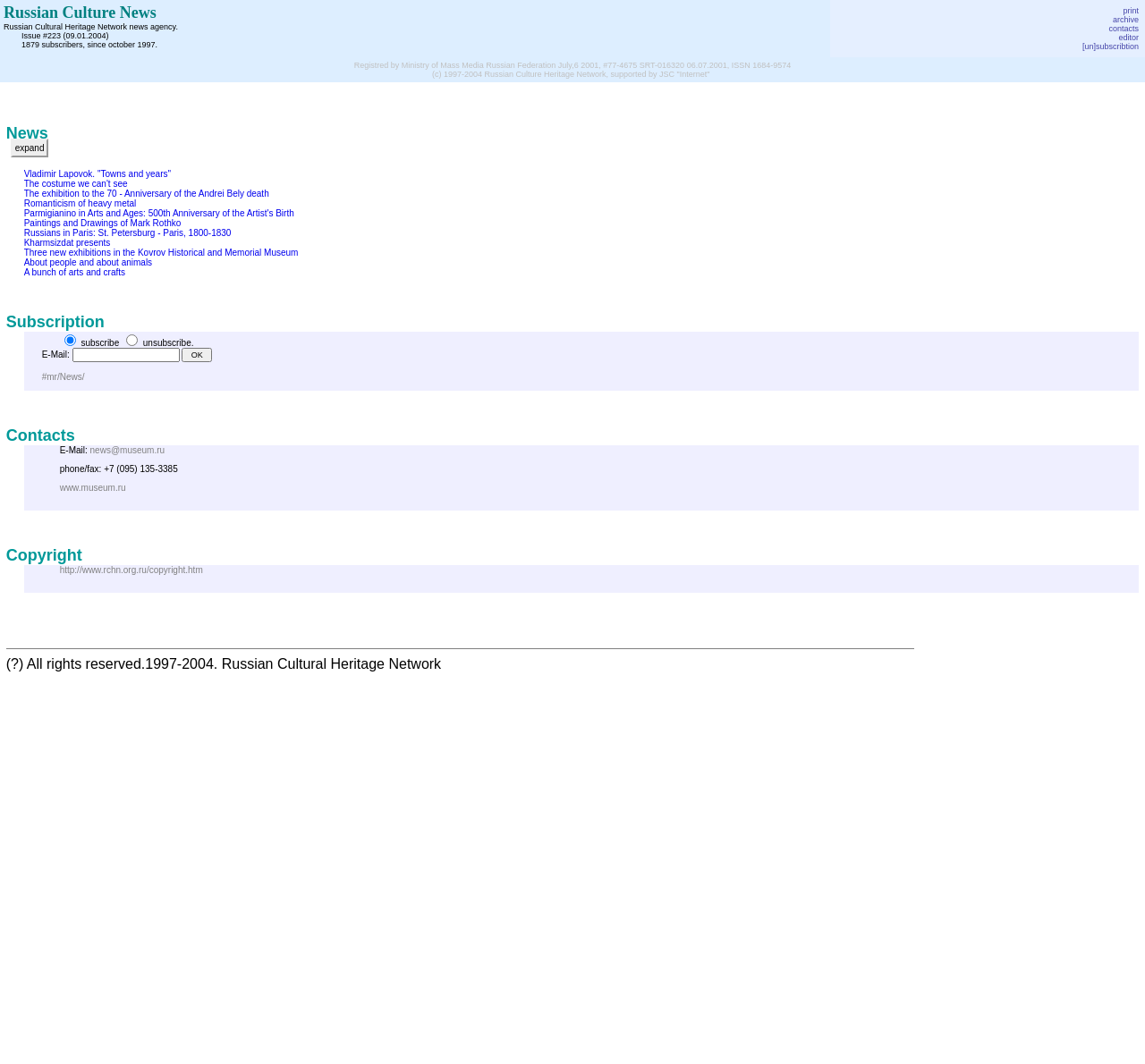Please mark the clickable region by giving the bounding box coordinates needed to complete this instruction: "Visit the 'News' section".

[0.005, 0.117, 0.042, 0.133]